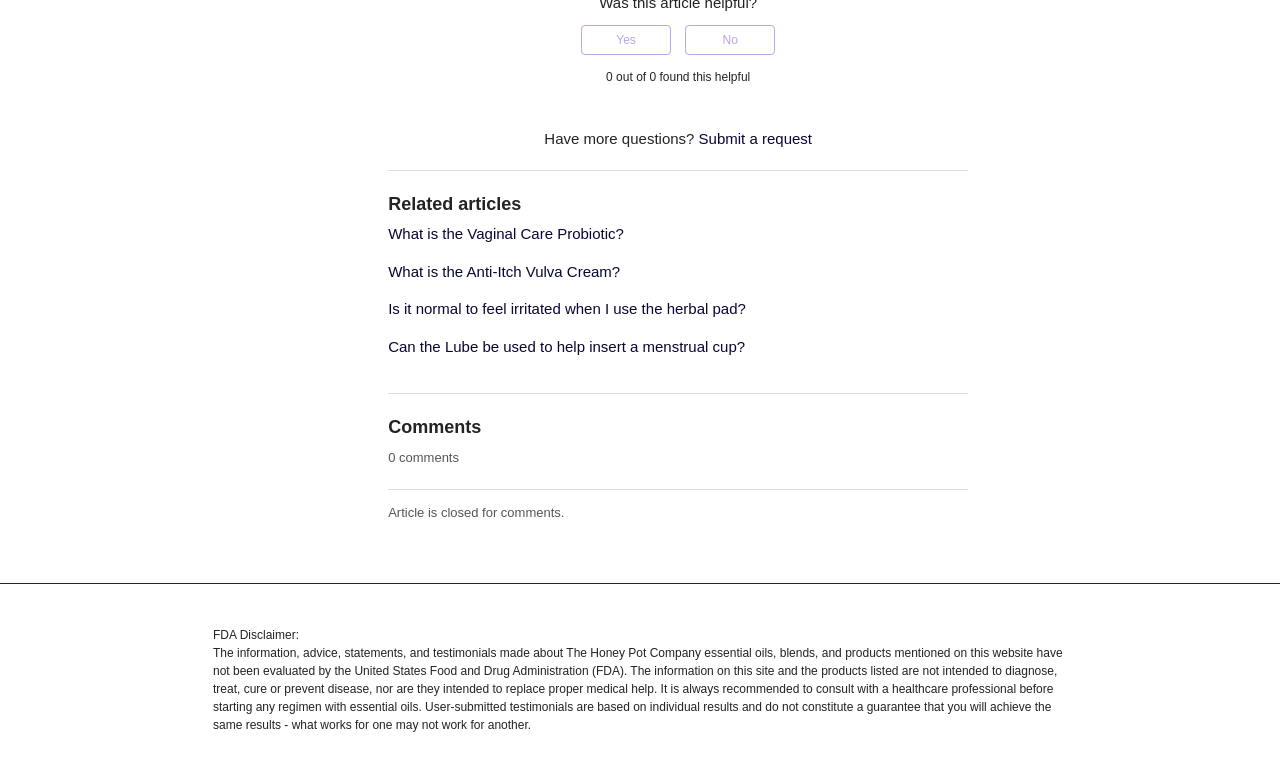Given the element description, predict the bounding box coordinates in the format (top-left x, top-left y, bottom-right x, bottom-right y). Make sure all values are between 0 and 1. Here is the element description: Submit a request

[0.546, 0.167, 0.634, 0.189]